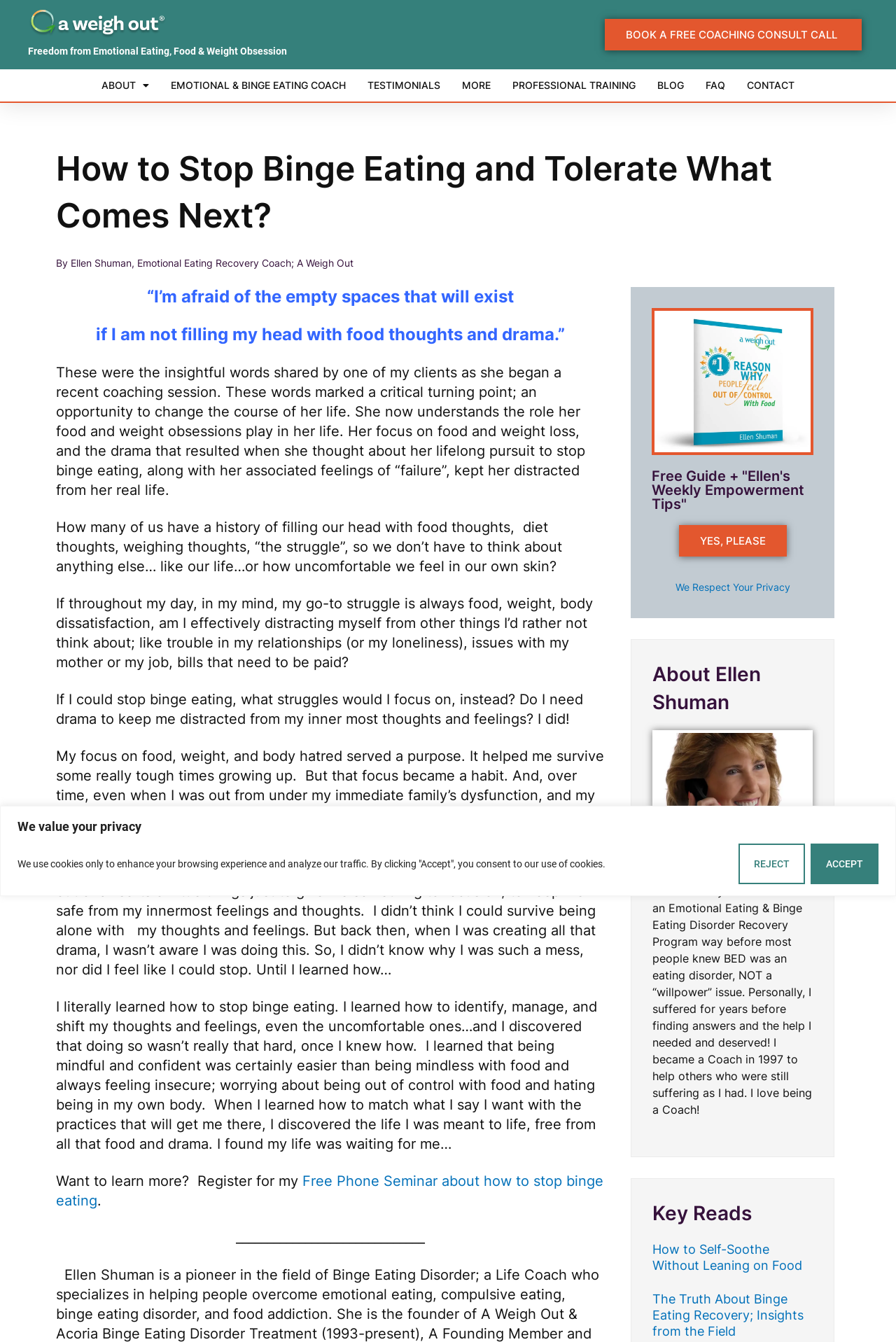Create an in-depth description of the webpage, covering main sections.

This webpage is about emotional eating and binge eating recovery, with a focus on self-reflection and personal growth. At the top, there is a cookie consent notification with "Reject" and "Accept" buttons. Below this, there is a navigation menu with links to "About", "Emotional & Binge Eating Coach", "Testimonials", "More", "Professional Training", "Blog", "FAQ", and "Contact".

The main content of the page is an article titled "How to Stop Binge Eating and Tolerate What Comes Next?" written by Ellen Shuman, an Emotional Eating Recovery Coach. The article begins with a quote from a client, followed by a personal anecdote from Ellen about her own struggles with food and weight obsessions. The text then explores the idea that people often use food and weight-related drama as a distraction from their innermost thoughts and feelings.

The article is divided into several paragraphs, each exploring a different aspect of emotional eating and recovery. There are also several links scattered throughout the text, including one to a free phone seminar about how to stop binge eating.

On the right side of the page, there is a section with a heading "Free Guide + 'Ellen's Weekly Empowerment Tips'" and a link to register for it. Below this, there is a section about Ellen Shuman, including a photo of her on the phone, a brief bio, and a heading "Key Reads" with links to two articles.

Overall, the webpage has a calm and reflective tone, with a focus on personal growth and self-awareness. The layout is clean and easy to navigate, with clear headings and concise text.